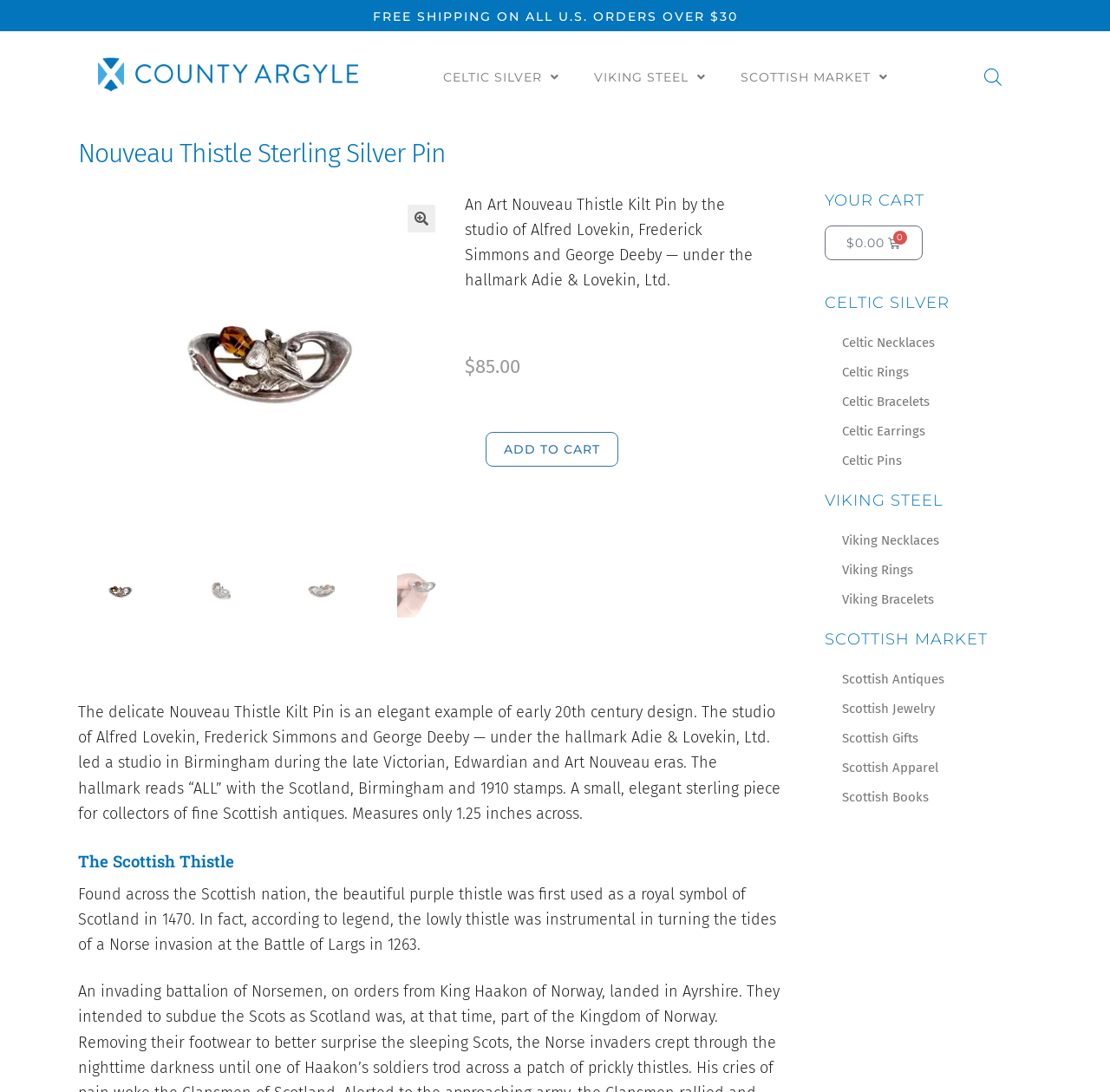Based on the image, give a detailed response to the question: What is the price of the Nouveau Thistle Sterling Silver Pin?

I found the price of the Nouveau Thistle Sterling Silver Pin by looking at the StaticText element with the text '$85.00' which is located near the 'ADD TO CART' button.